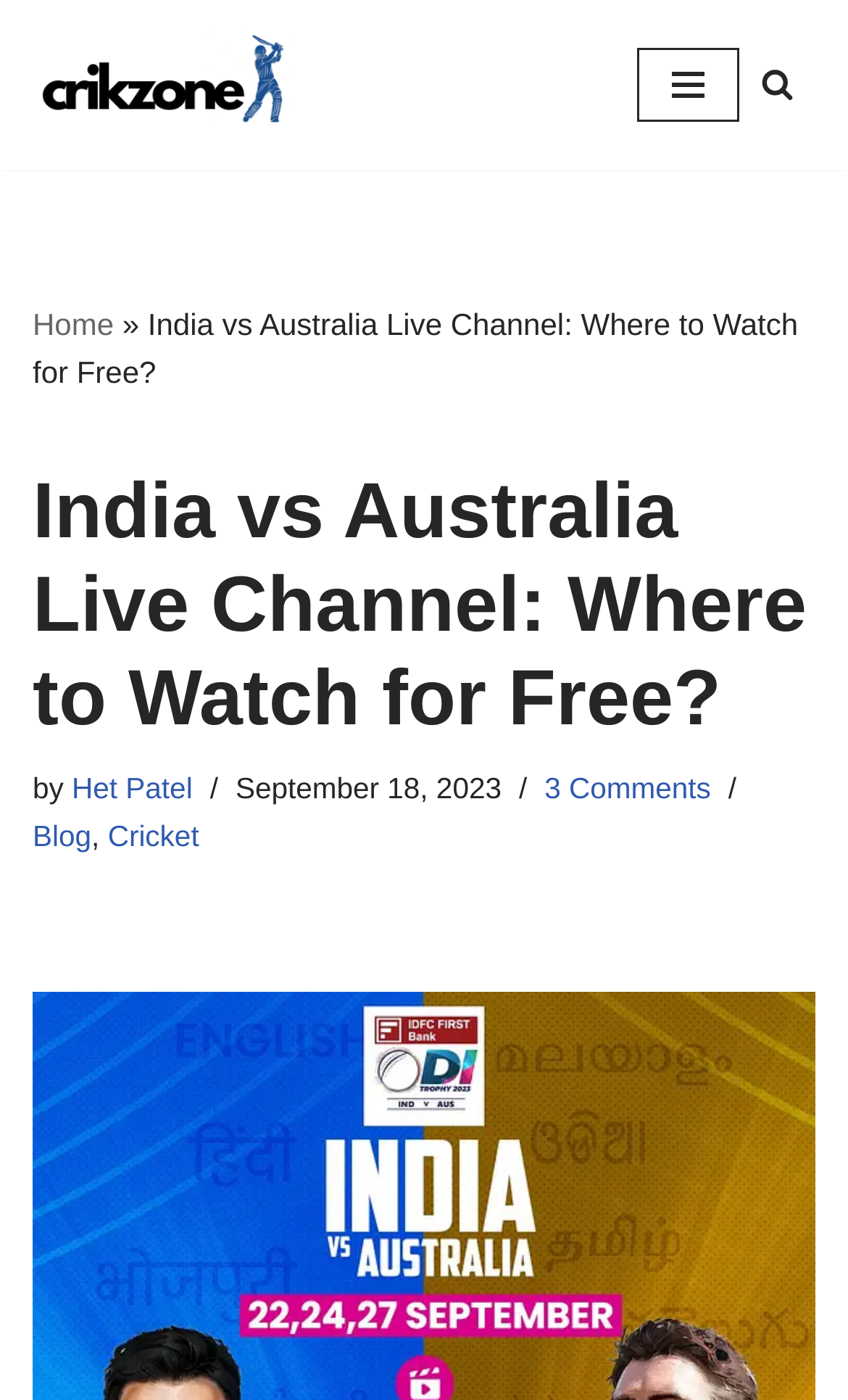Create a full and detailed caption for the entire webpage.

The webpage is about the India vs Australia 2023 ODI series, specifically providing information on where to watch the matches live for free. At the top-left corner, there is a "Skip to content" link. Next to it, there is a link to "Crikzone Cricket Uncovered". On the top-right corner, there is a "Navigation Menu" button and a "Search" link with a magnifying glass icon.

Below the top navigation bar, there is a breadcrumb navigation section that shows the current page's location, with links to "Home" and the current page's title, "India vs Australia Live Channel: Where to Watch for Free?". The main heading of the page is also "India vs Australia Live Channel: Where to Watch for Free?", which is centered at the top of the page.

Under the heading, there is a byline that reads "by Het Patel" and a timestamp showing the publication date, "September 18, 2023". There is also a link to "3 Comments" and links to related categories, "Blog" and "Cricket", separated by commas.

Overall, the page appears to be a blog post or article about the India vs Australia 2023 ODI series, providing information on where to watch the matches live and possibly featuring related cricket news or updates.